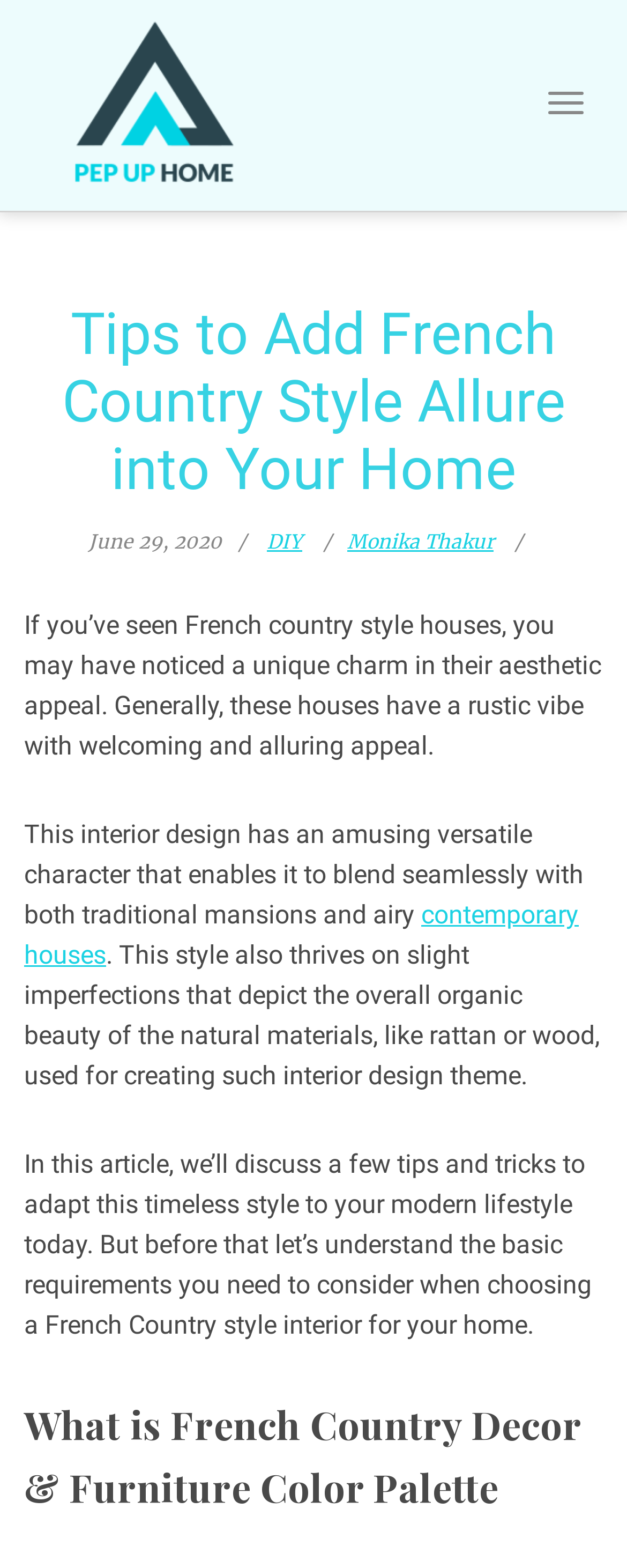Answer the question briefly using a single word or phrase: 
What is the date of the article?

June 29, 2020